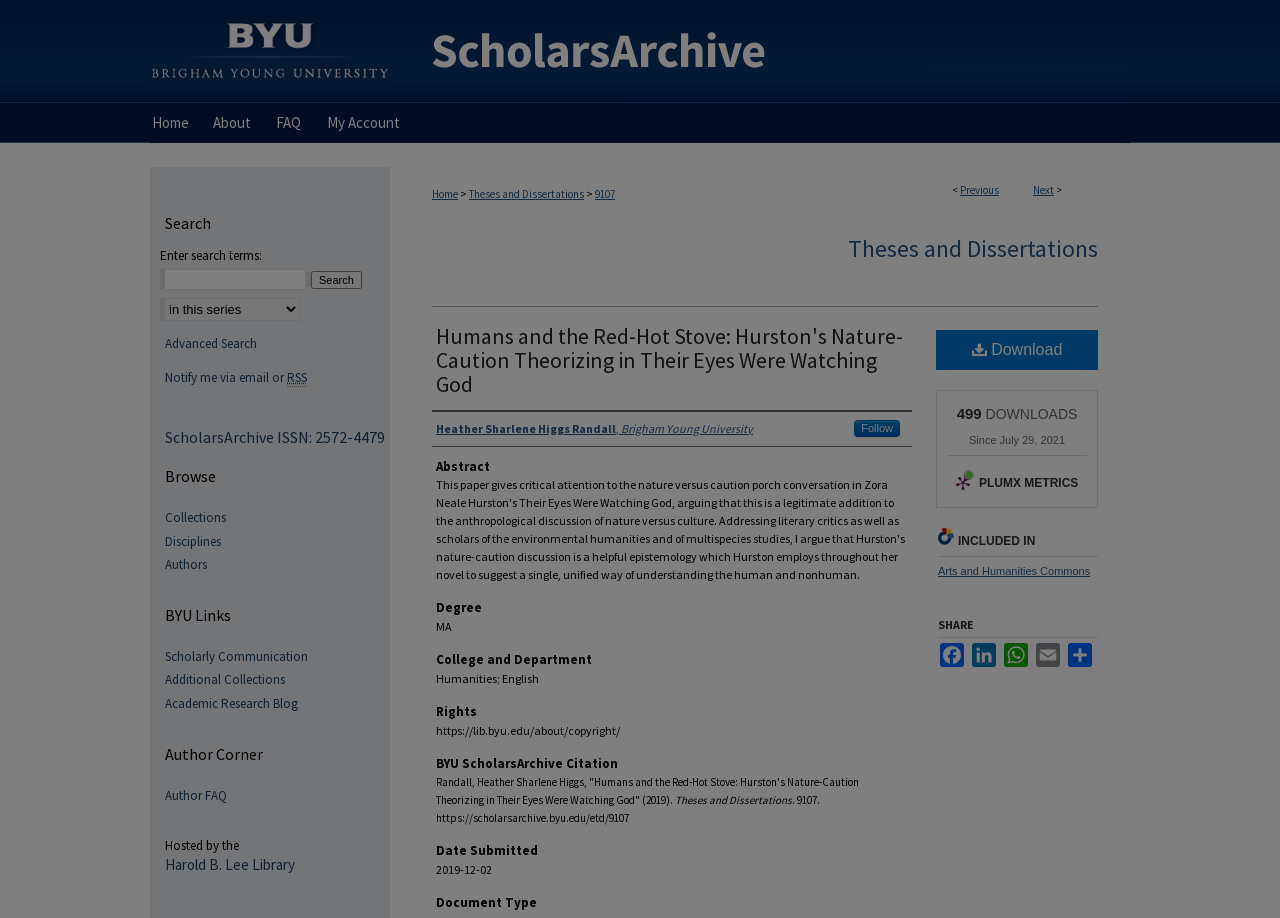Answer the question with a single word or phrase: 
What is the title of the thesis?

Humans and the Red-Hot Stove: Hurston's Nature-Caution Theorizing in Their Eyes Were Watching God